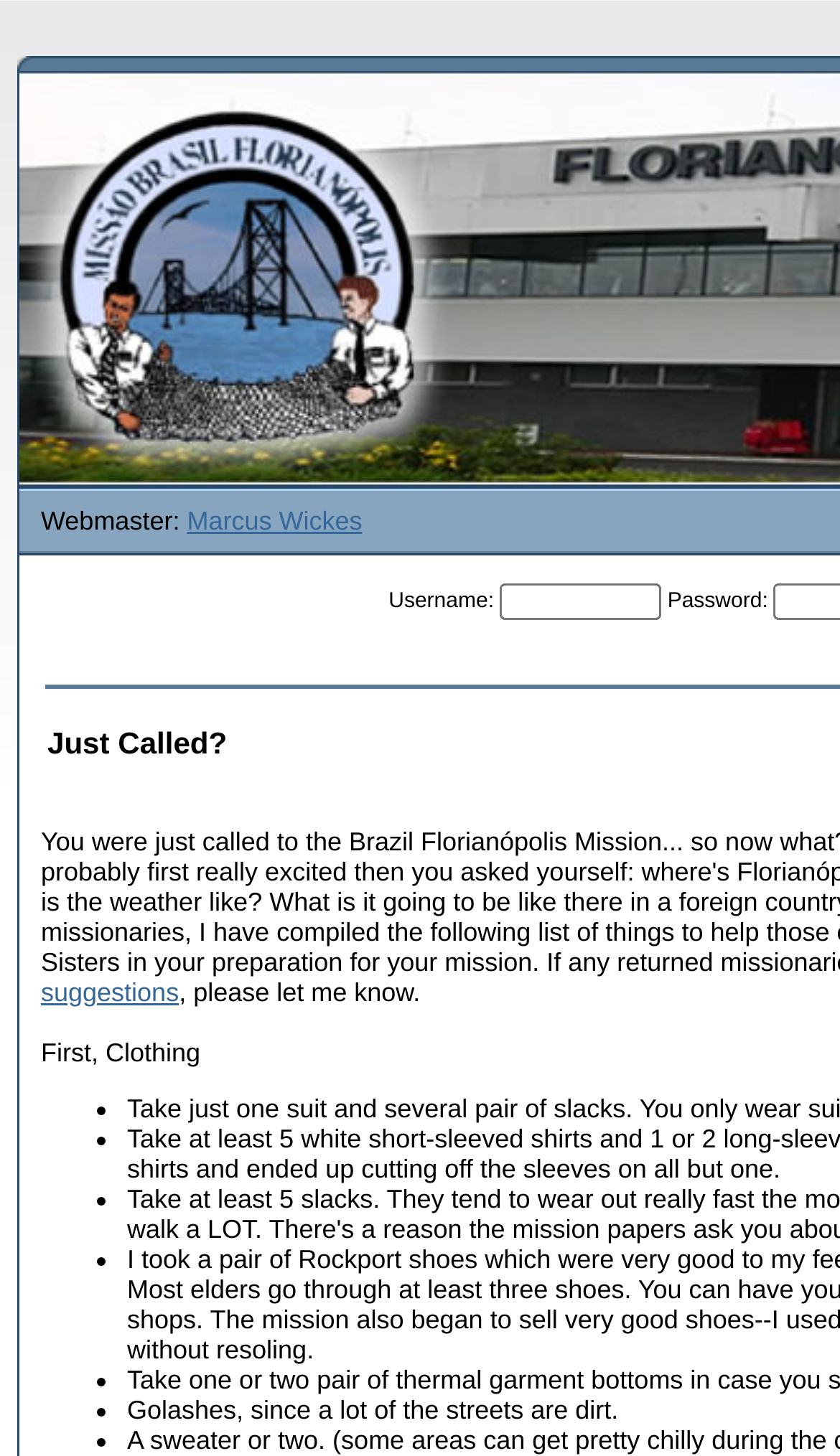What is the purpose of the website?
Provide a detailed answer to the question, using the image to inform your response.

The website is dedicated to the alumni of the Brazil Florianópolis Mission of The Church of Jesus Christ of Latter-day Saints, as indicated by the meta description.